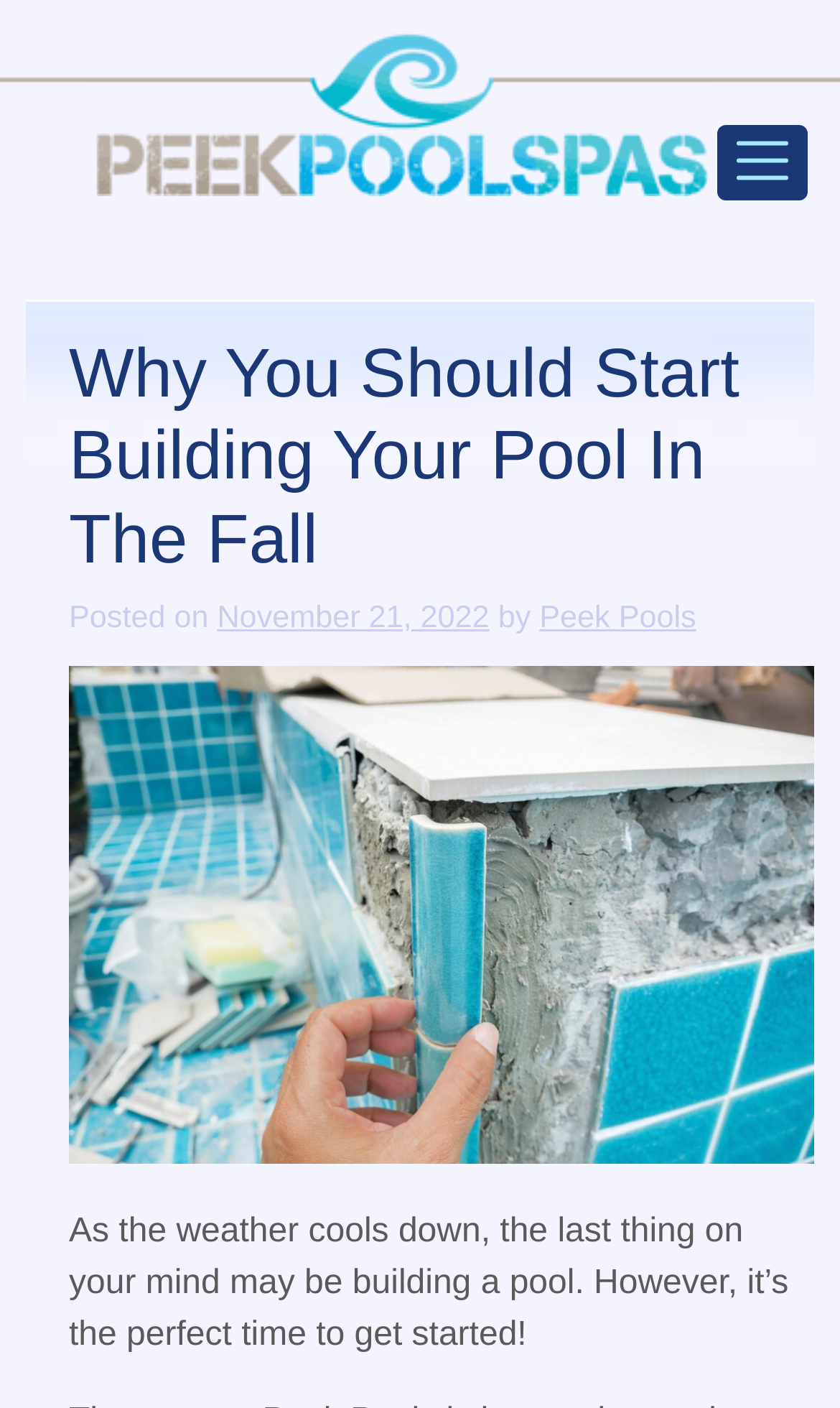Generate a comprehensive description of the webpage.

The webpage is about the benefits of building a pool in the fall season. At the top left of the page, there is a link to "Peek Pools & Spas Custom Pool News". Next to it, on the top right, there is a button to toggle navigation. Below these elements, there is a header section that spans almost the entire width of the page. Within this section, there is a heading that reads "Why You Should Start Building Your Pool In The Fall". 

Below the heading, there is a section that displays the posting date, "November 21, 2022", and the author, "Peek Pools". This section is positioned on the left side of the page. 

On the right side of the page, there is a large image related to fall pool building, which takes up most of the page's width. Below the image, there is a paragraph of text that explains why fall is a good time to build a pool, stating that "As the weather cools down, the last thing on your mind may be building a pool. However, it’s the perfect time to get started!" This text is positioned near the bottom of the page.